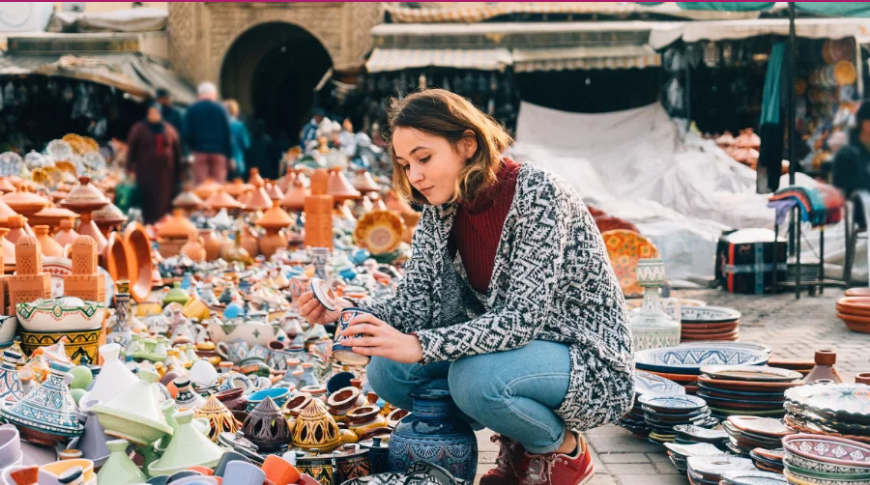What is the atmosphere of the marketplace?
Provide a detailed answer to the question using information from the image.

The caption states that 'the atmosphere is alive with the chatter of fellow shoppers', implying that the marketplace is bustling with conversation and activity.